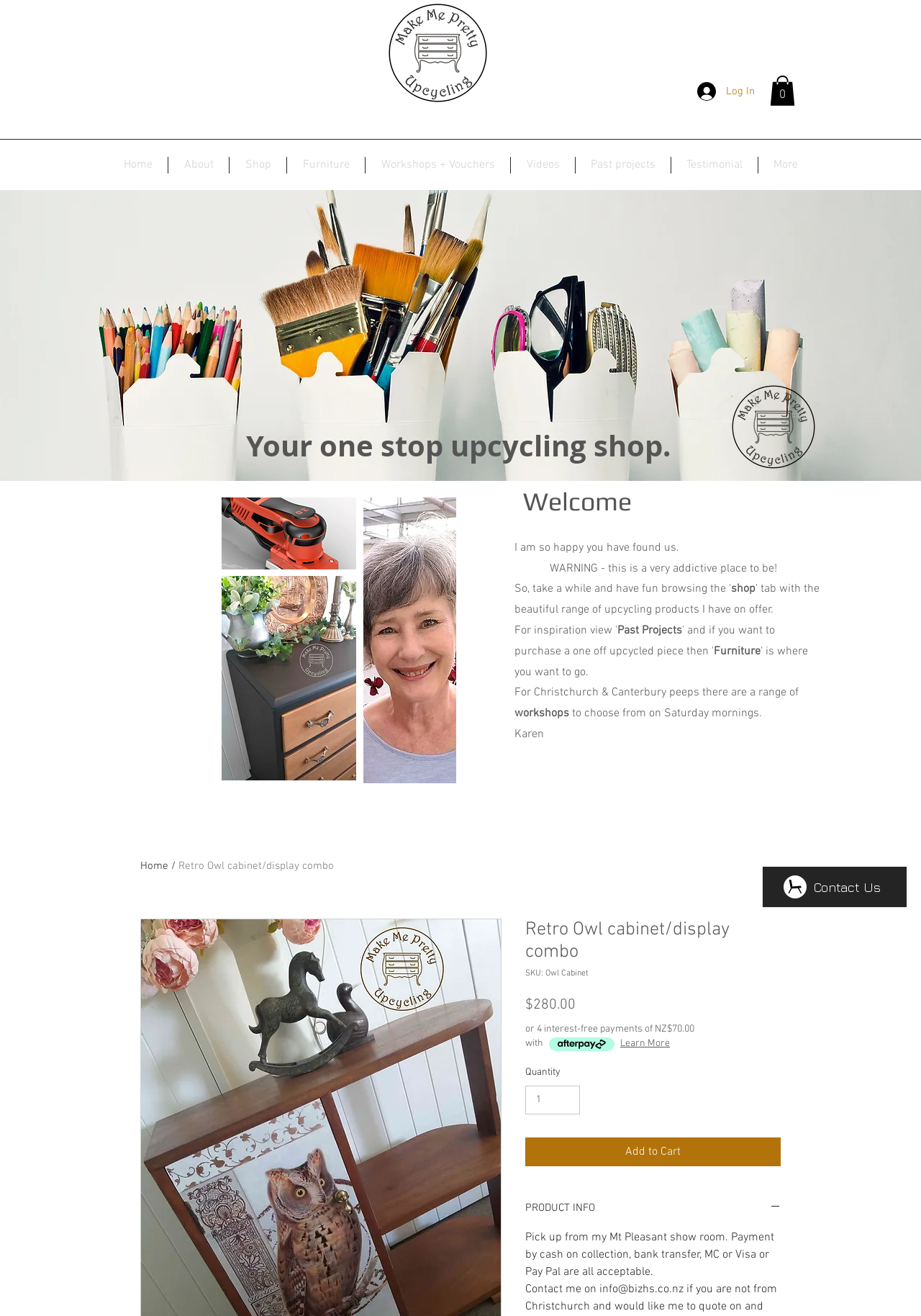Can you determine the bounding box coordinates of the area that needs to be clicked to fulfill the following instruction: "Navigate to the Shop page"?

[0.249, 0.119, 0.311, 0.132]